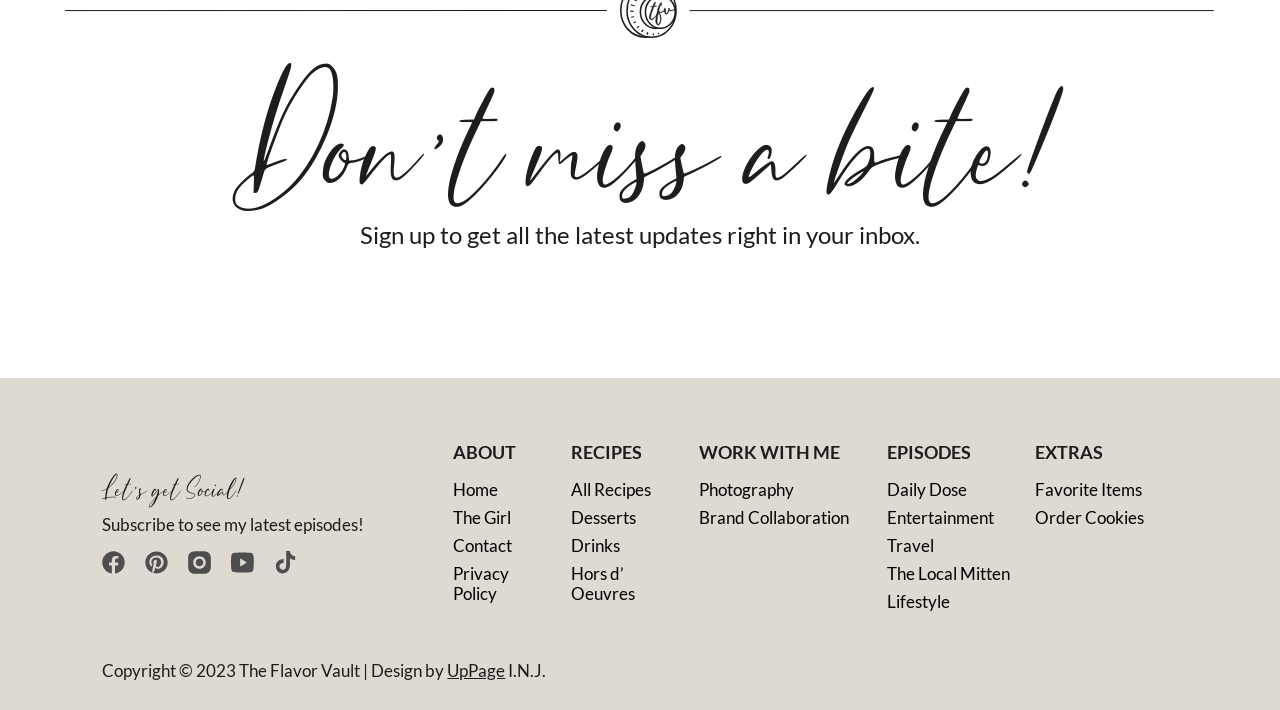Please identify the bounding box coordinates for the region that you need to click to follow this instruction: "Check out the Daily Dose episode".

[0.689, 0.67, 0.793, 0.71]